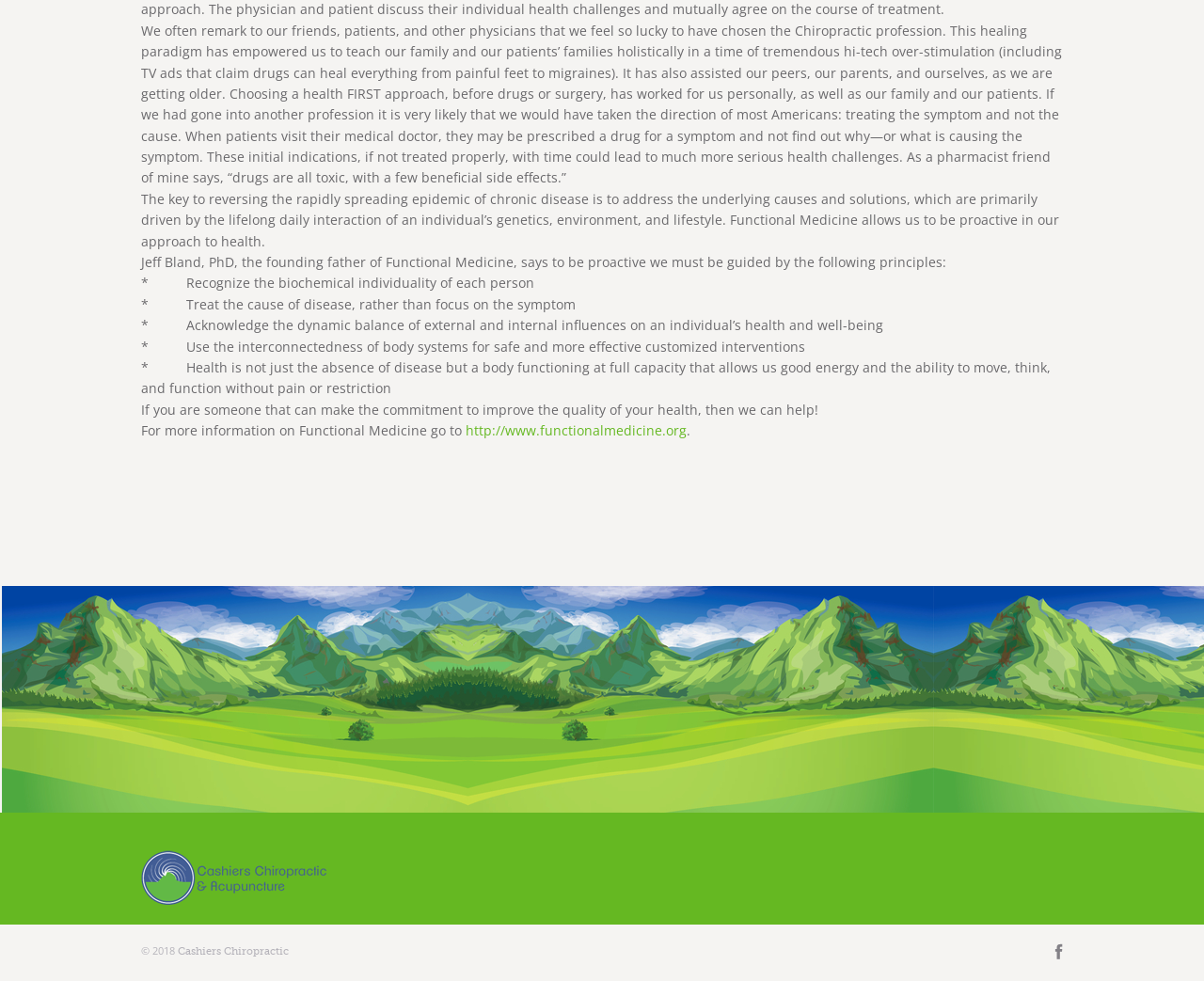Based on the provided description, "alt="bottom logo"", find the bounding box of the corresponding UI element in the screenshot.

[0.117, 0.886, 0.271, 0.9]